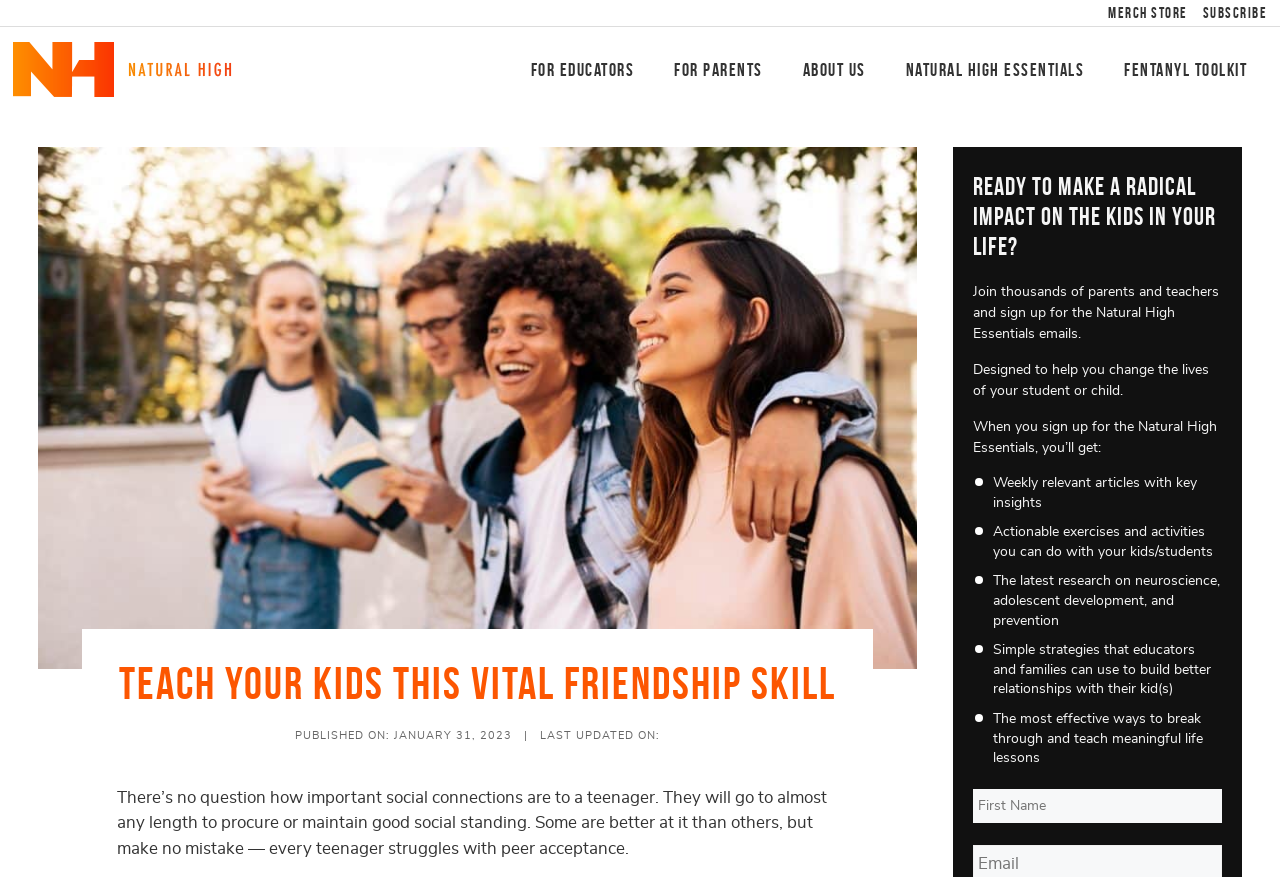Specify the bounding box coordinates of the area that needs to be clicked to achieve the following instruction: "Sign up for the Natural High Essentials emails".

[0.76, 0.899, 0.954, 0.938]